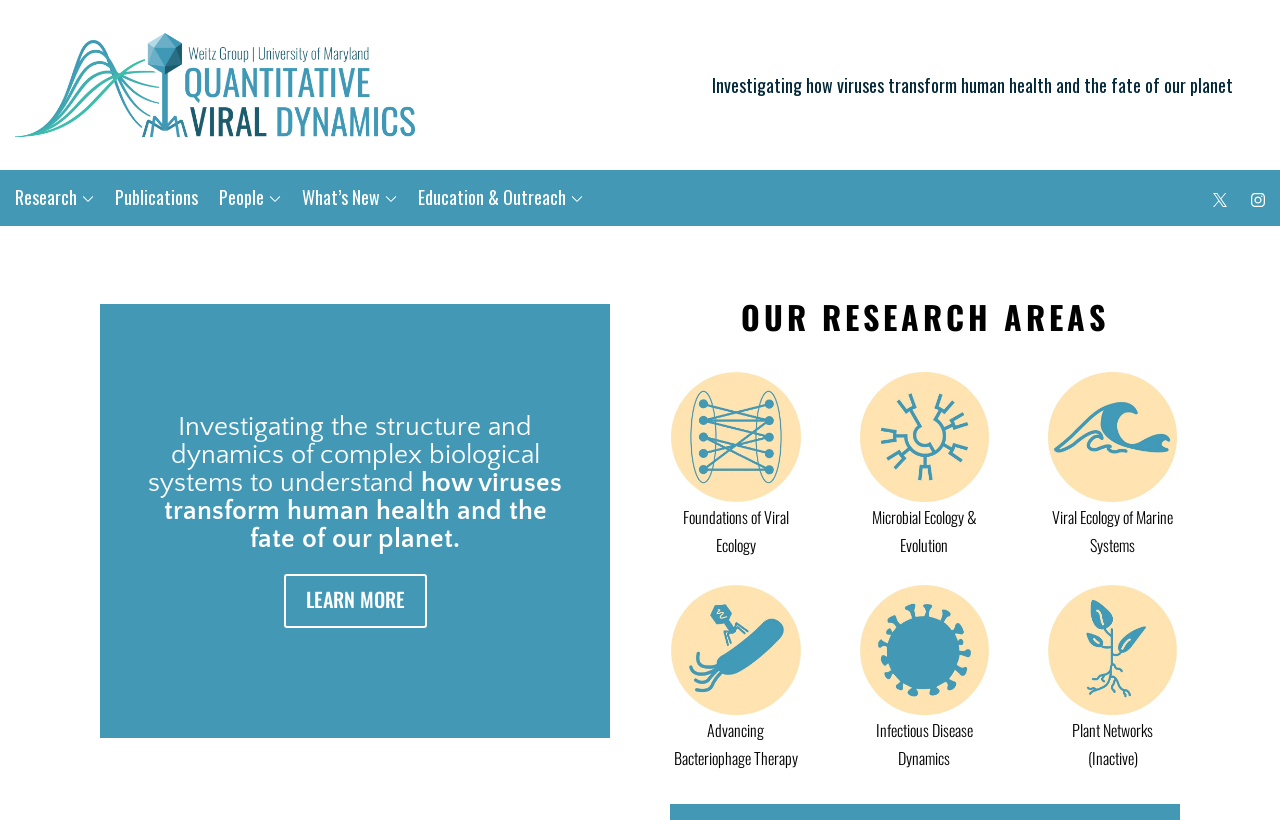Determine the bounding box coordinates of the clickable region to carry out the instruction: "Explore the 'People' section".

[0.171, 0.208, 0.22, 0.276]